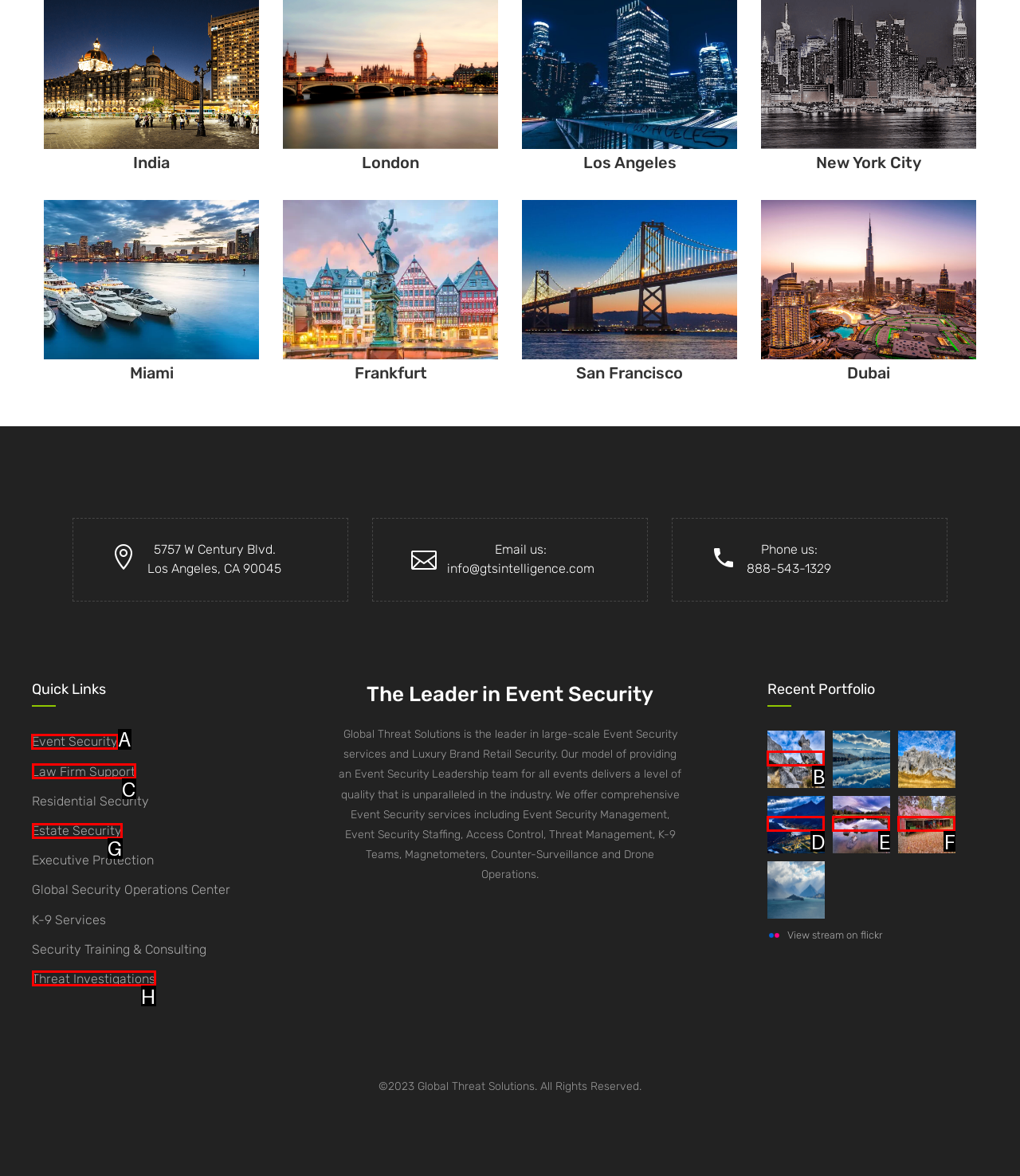Identify the letter of the correct UI element to fulfill the task: Click on the 'Event Security' link from the given options in the screenshot.

A